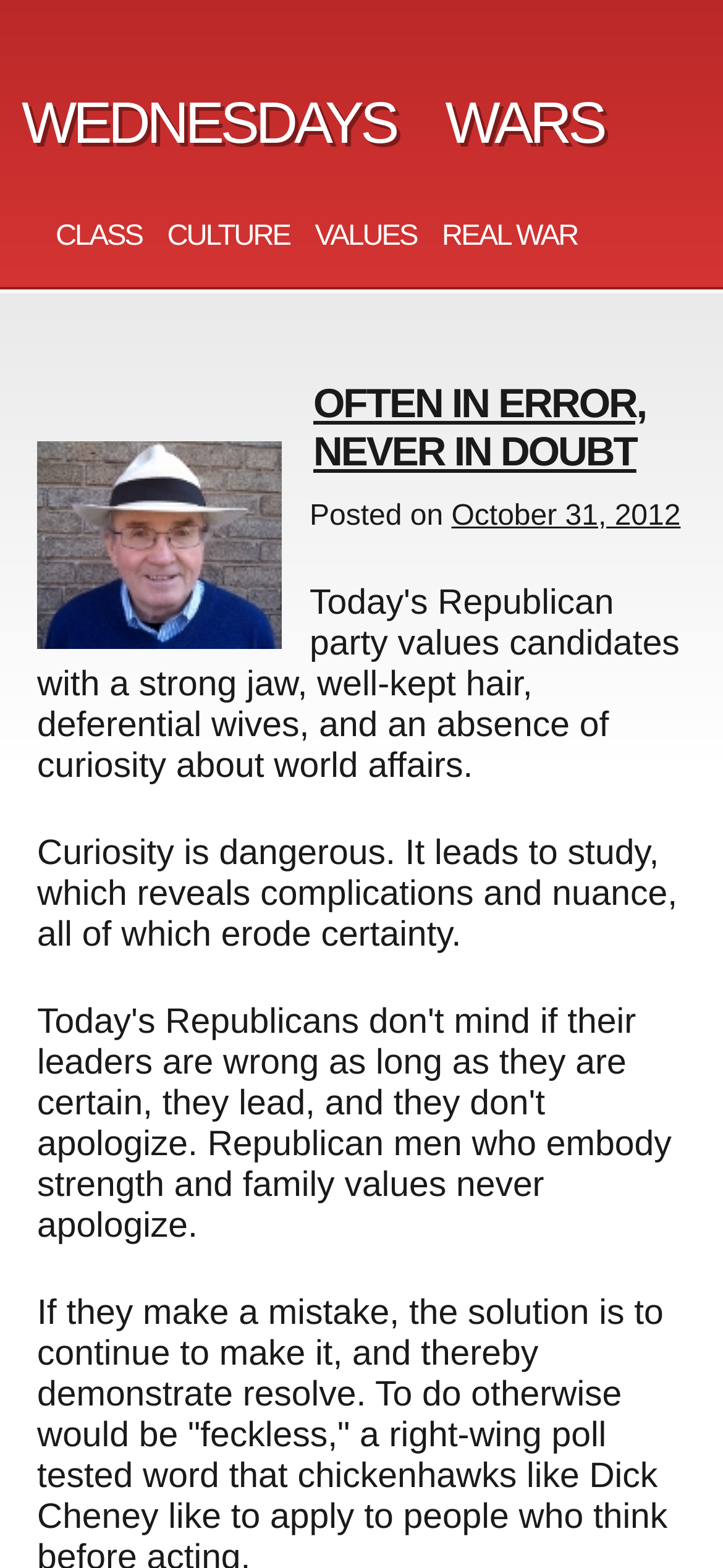Identify and provide the bounding box for the element described by: "Wednesdays Wars".

[0.0, 0.057, 0.835, 0.101]